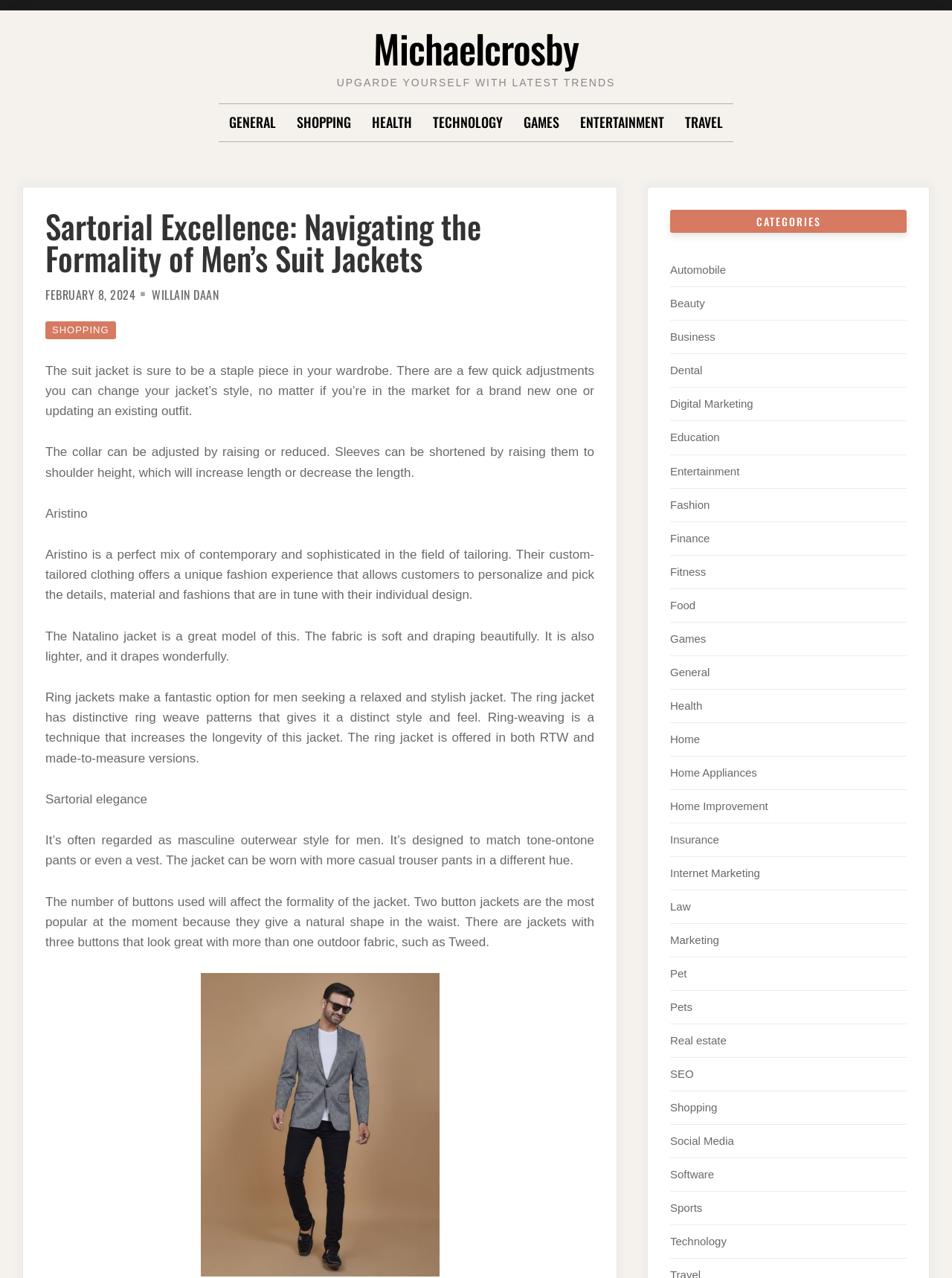Based on the element description: "February 8, 2024February 8, 2024", identify the UI element and provide its bounding box coordinates. Use four float numbers between 0 and 1, [left, top, right, bottom].

[0.048, 0.224, 0.142, 0.238]